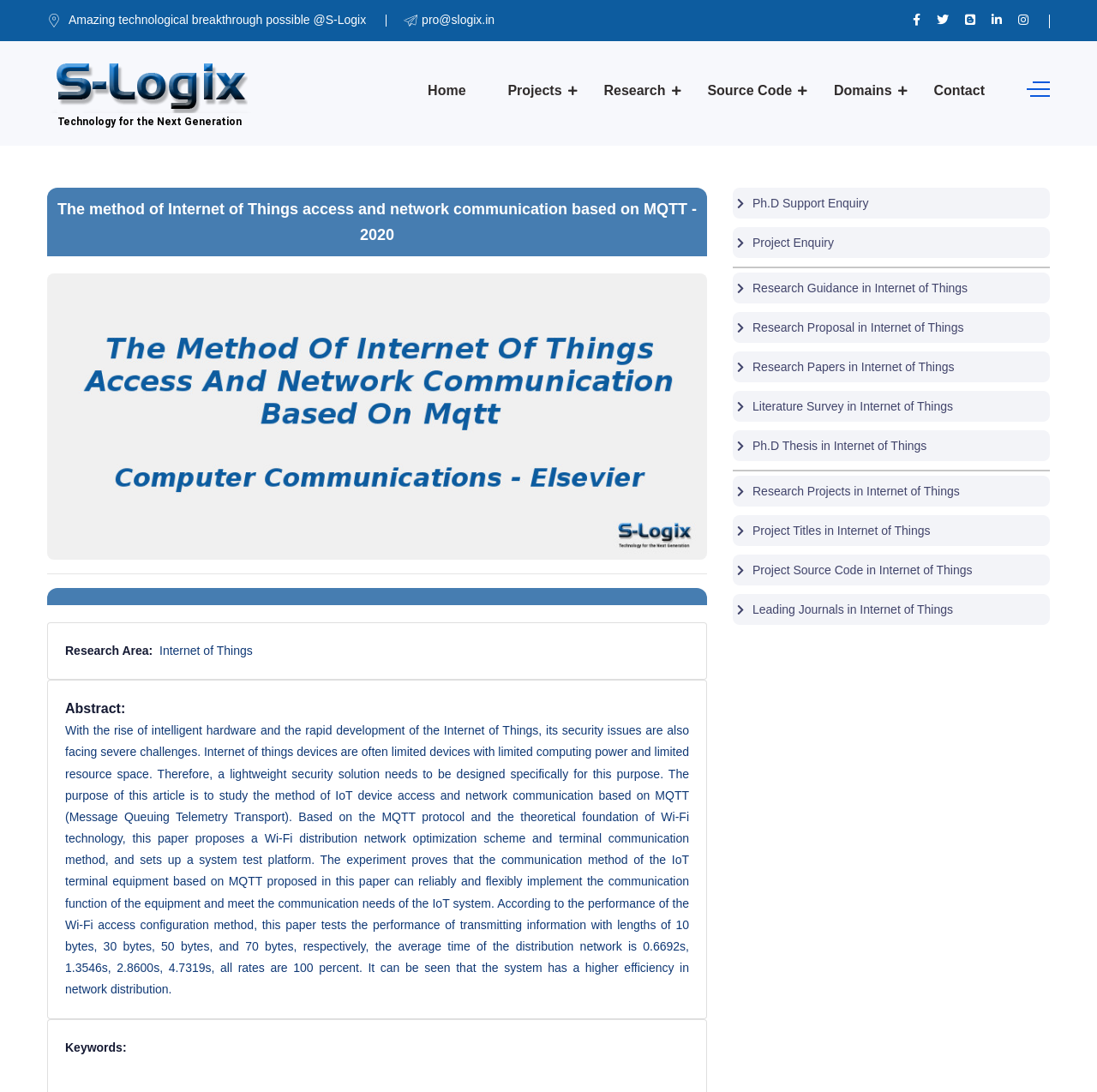Please provide the bounding box coordinates for the element that needs to be clicked to perform the instruction: "Click on the S-Logix Logo". The coordinates must consist of four float numbers between 0 and 1, formatted as [left, top, right, bottom].

[0.043, 0.038, 0.233, 0.133]